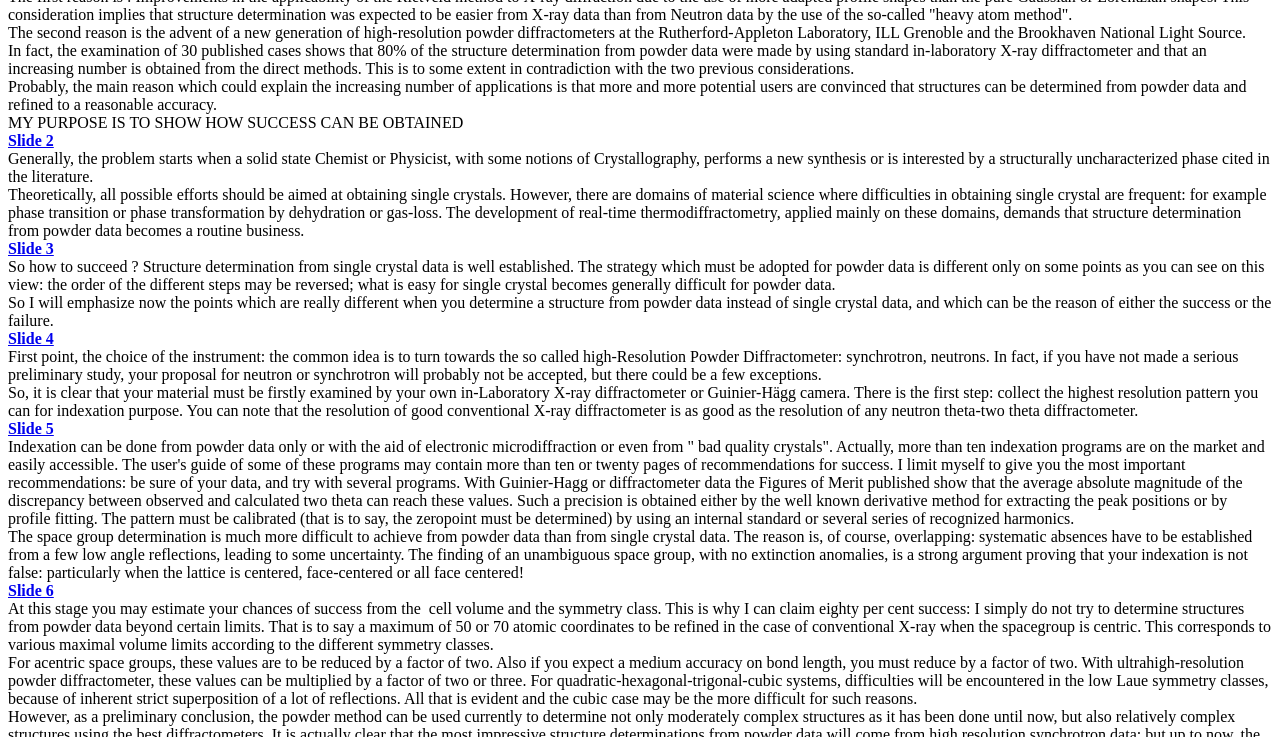Please provide a one-word or phrase answer to the question: 
What is the importance of indexation in structure determination from powder data?

To collect highest resolution pattern